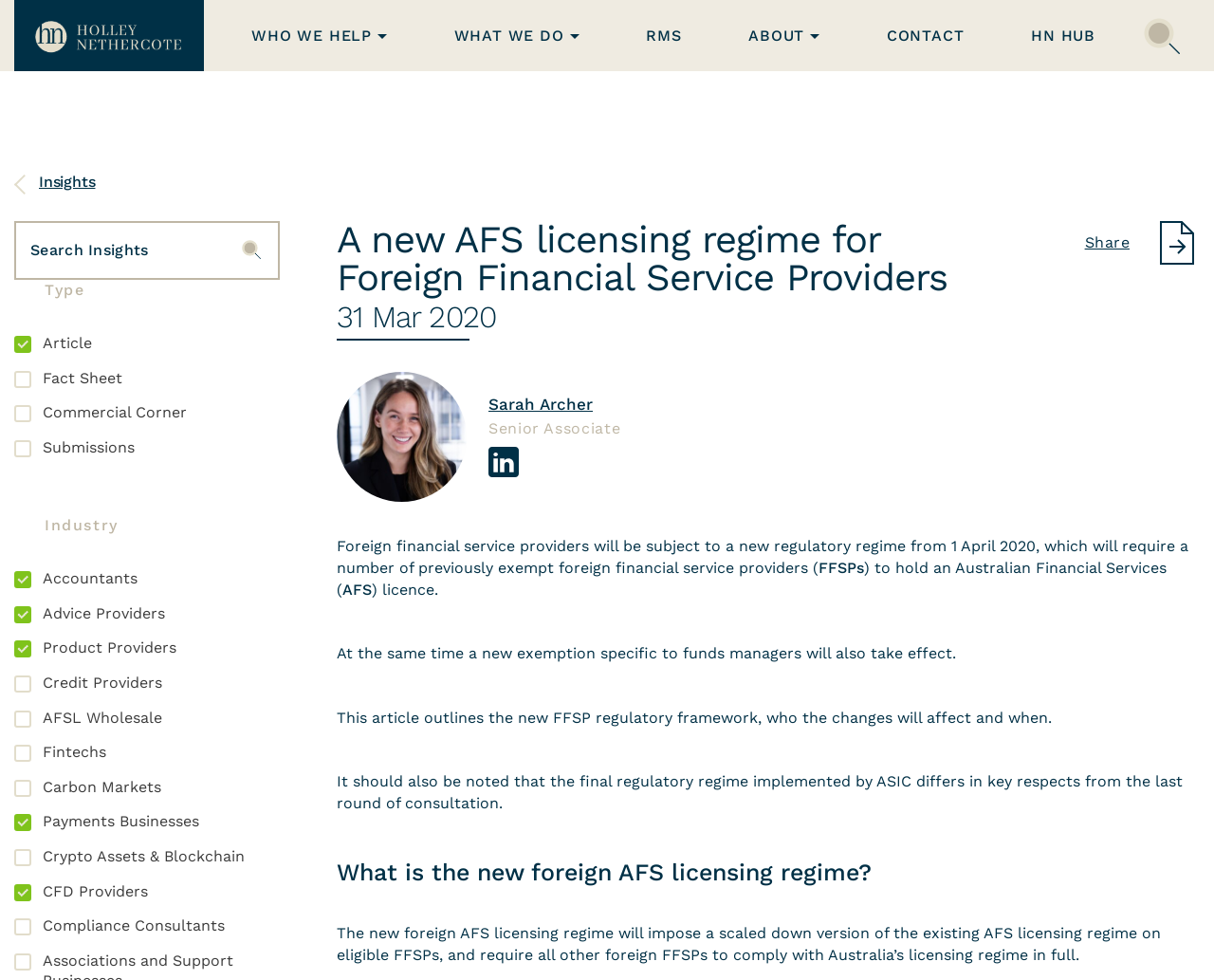Determine the bounding box coordinates in the format (top-left x, top-left y, bottom-right x, bottom-right y). Ensure all values are floating point numbers between 0 and 1. Identify the bounding box of the UI element described by: Linkedin

[0.402, 0.456, 0.427, 0.487]